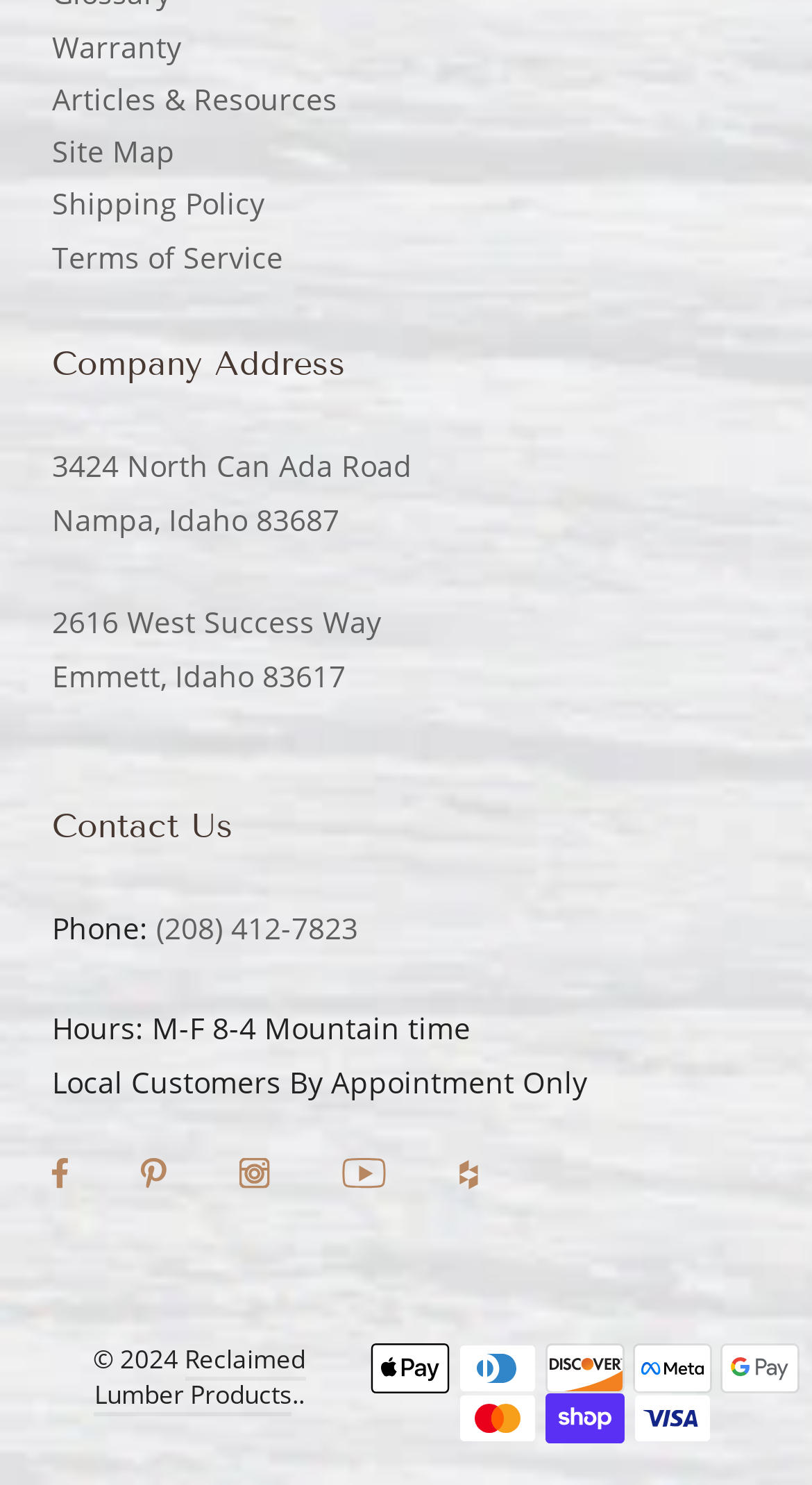Based on the image, give a detailed response to the question: What are the business hours?

I found the business hours by looking at the 'Contact Us' section and the 'Hours:' label, which mentions the hours as M-F 8-4 Mountain time.